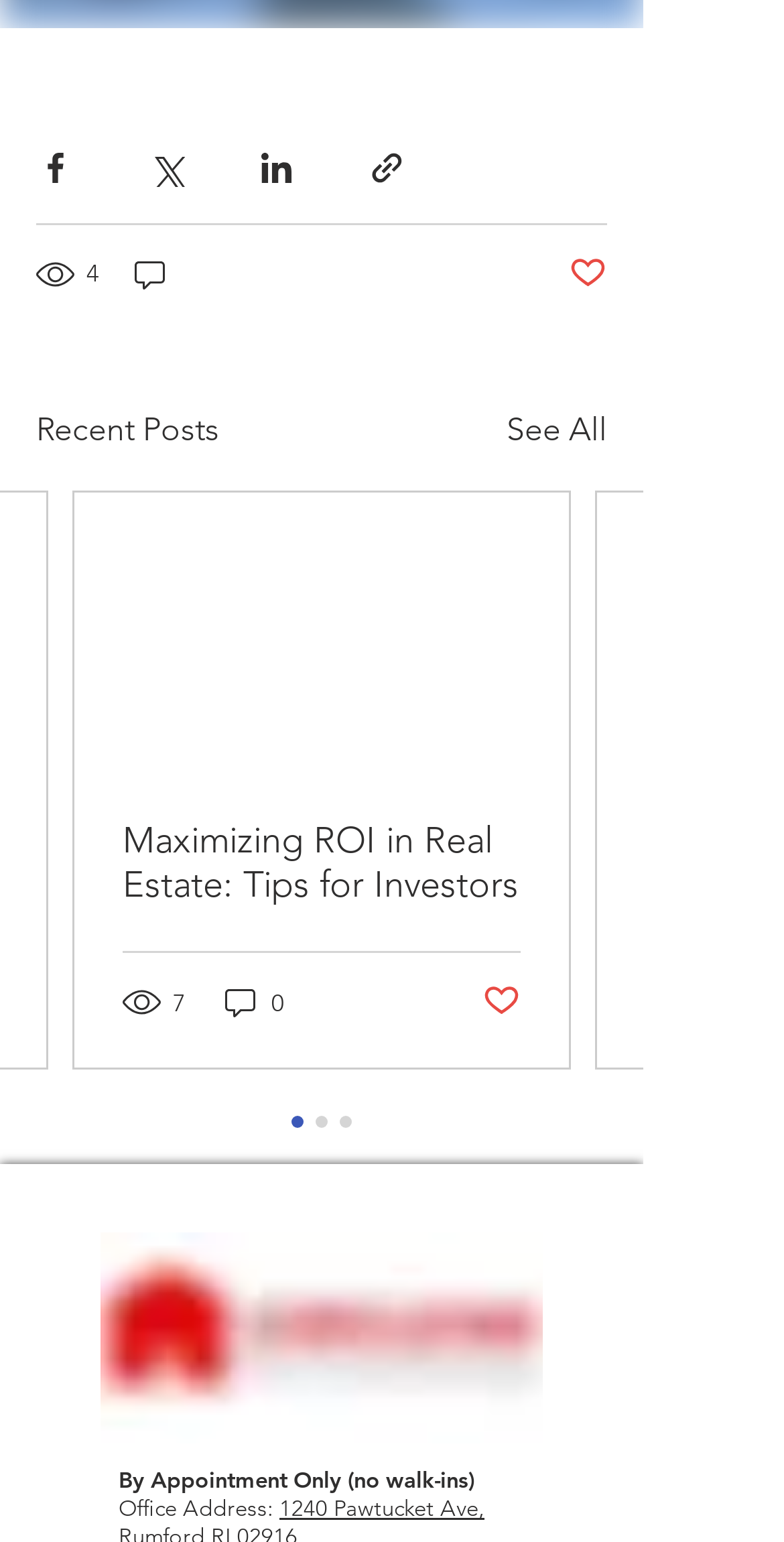From the element description Post not marked as liked, predict the bounding box coordinates of the UI element. The coordinates must be specified in the format (top-left x, top-left y, bottom-right x, bottom-right y) and should be within the 0 to 1 range.

[0.615, 0.636, 0.664, 0.663]